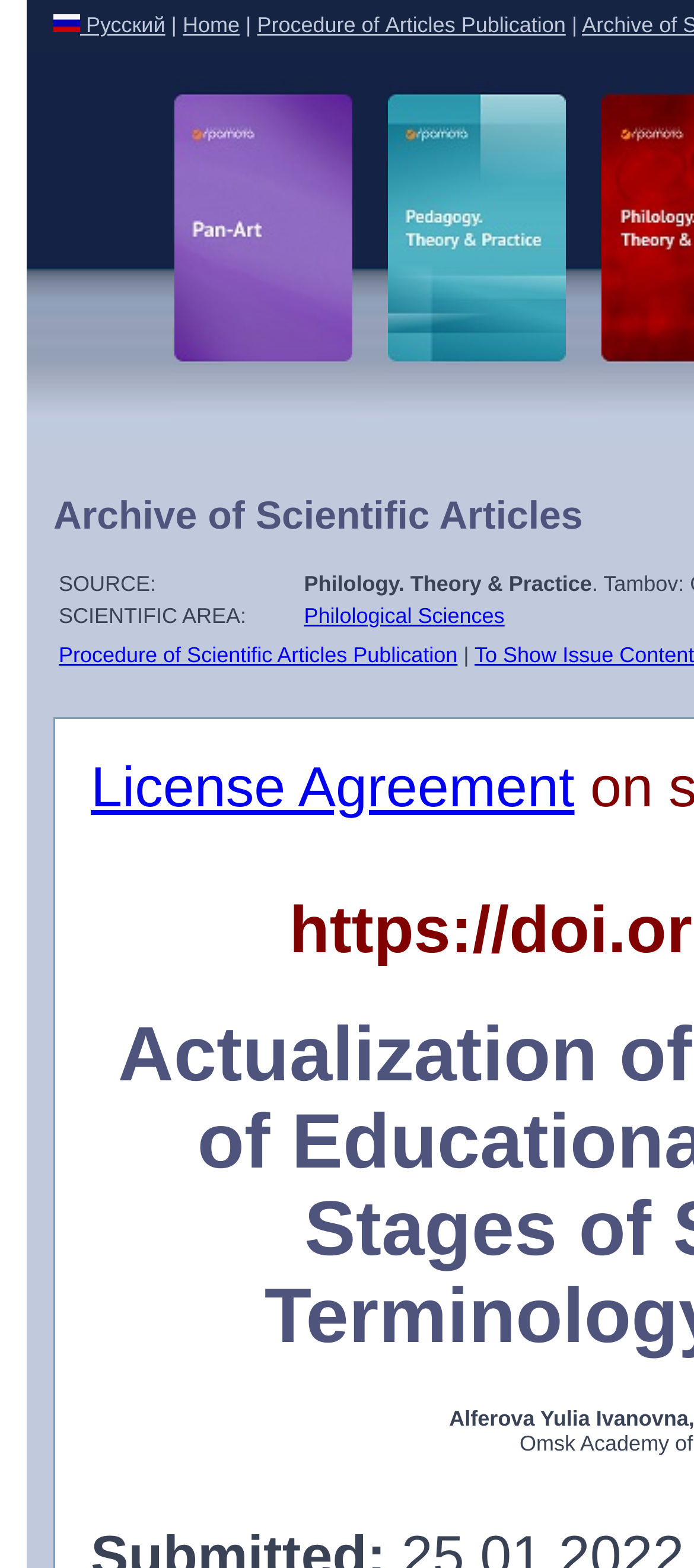Identify the bounding box coordinates for the UI element described as follows: "Procedure of Scientific Articles Publication". Ensure the coordinates are four float numbers between 0 and 1, formatted as [left, top, right, bottom].

[0.085, 0.41, 0.659, 0.426]